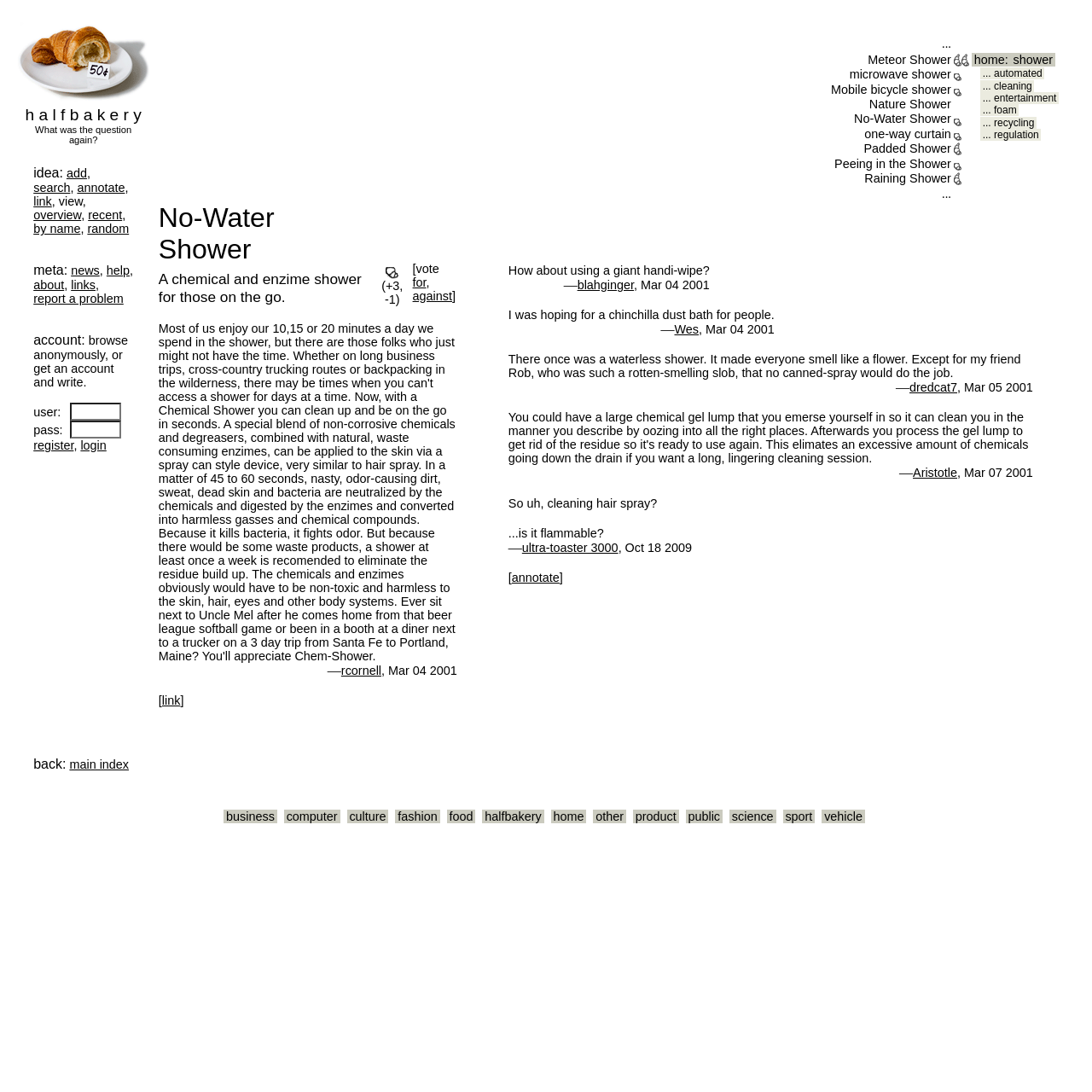Carefully examine the image and provide an in-depth answer to the question: What is the idea listed below 'microwave shower'?

The idea listed below 'microwave shower' can be found by examining the list of ideas on the webpage. The list appears to be a collection of innovative shower ideas, and 'microwave shower' is one of the items on the list. The next item on the list is 'Mobile bicycle shower', which suggests that it is the idea listed below 'microwave shower'.